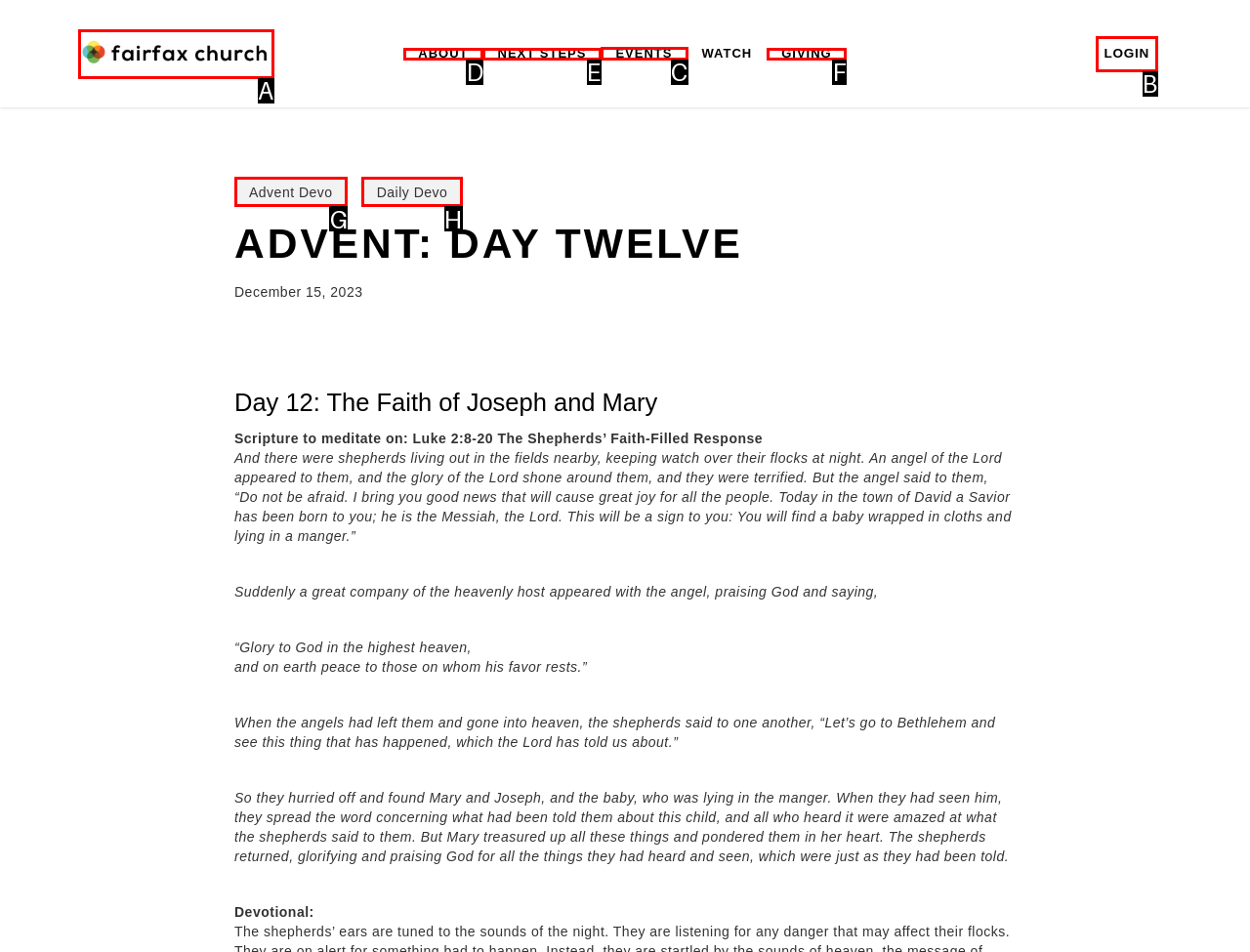Based on the choices marked in the screenshot, which letter represents the correct UI element to perform the task: Contact the company via phone?

None